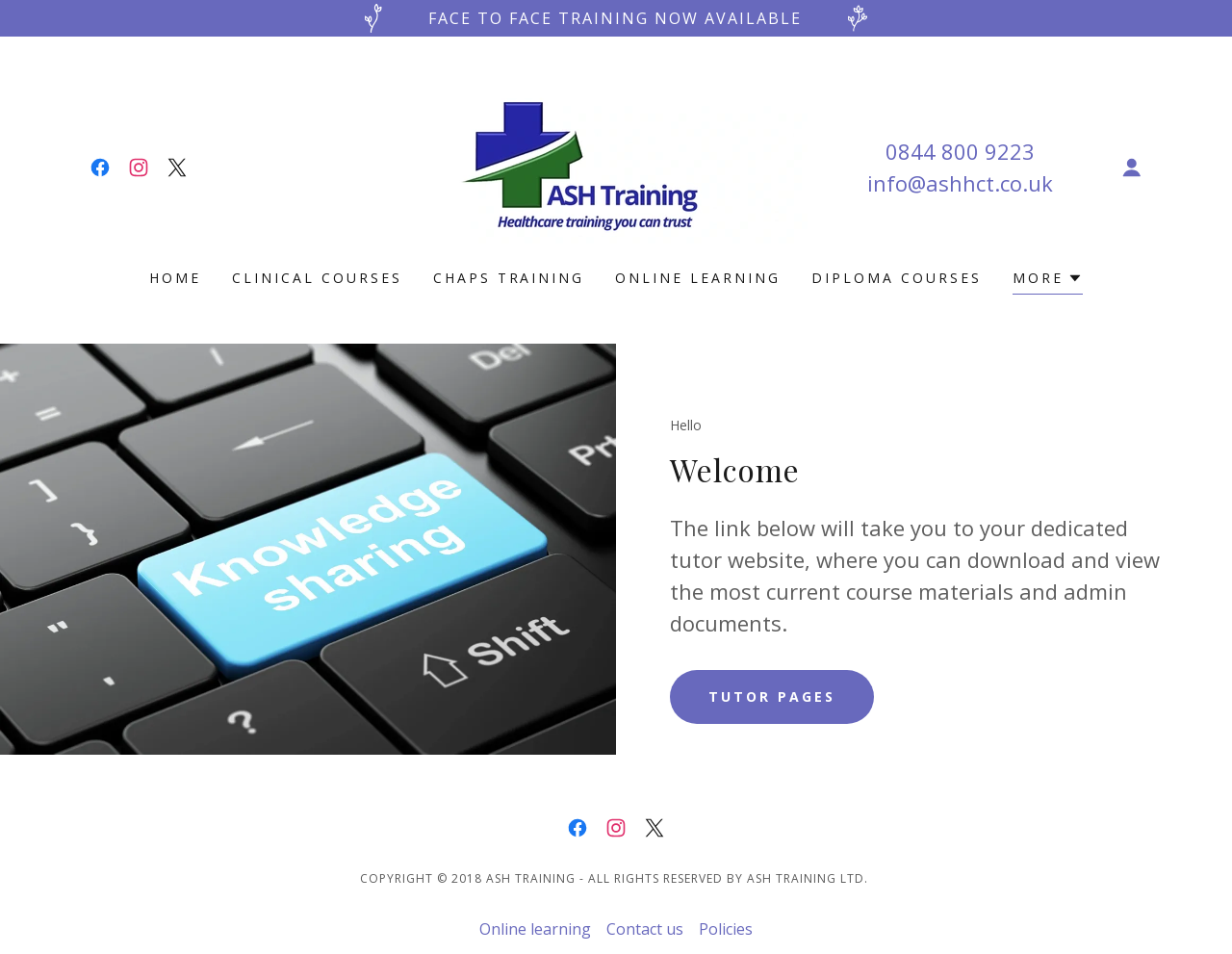Indicate the bounding box coordinates of the element that needs to be clicked to satisfy the following instruction: "Submit your App". The coordinates should be four float numbers between 0 and 1, i.e., [left, top, right, bottom].

None